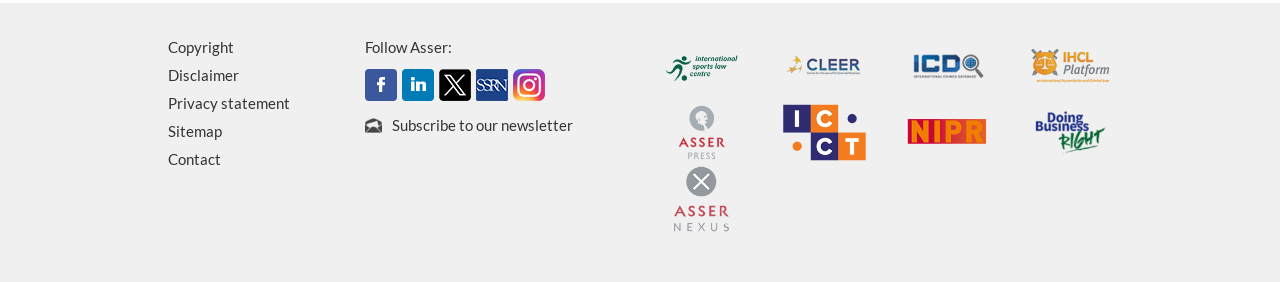Examine the screenshot and answer the question in as much detail as possible: What is the position of the 'Copyright' link?

By analyzing the bounding box coordinates of the 'Copyright' link, which is [0.132, 0.117, 0.183, 0.216], we can determine that it is located at the bottom left of the webpage.